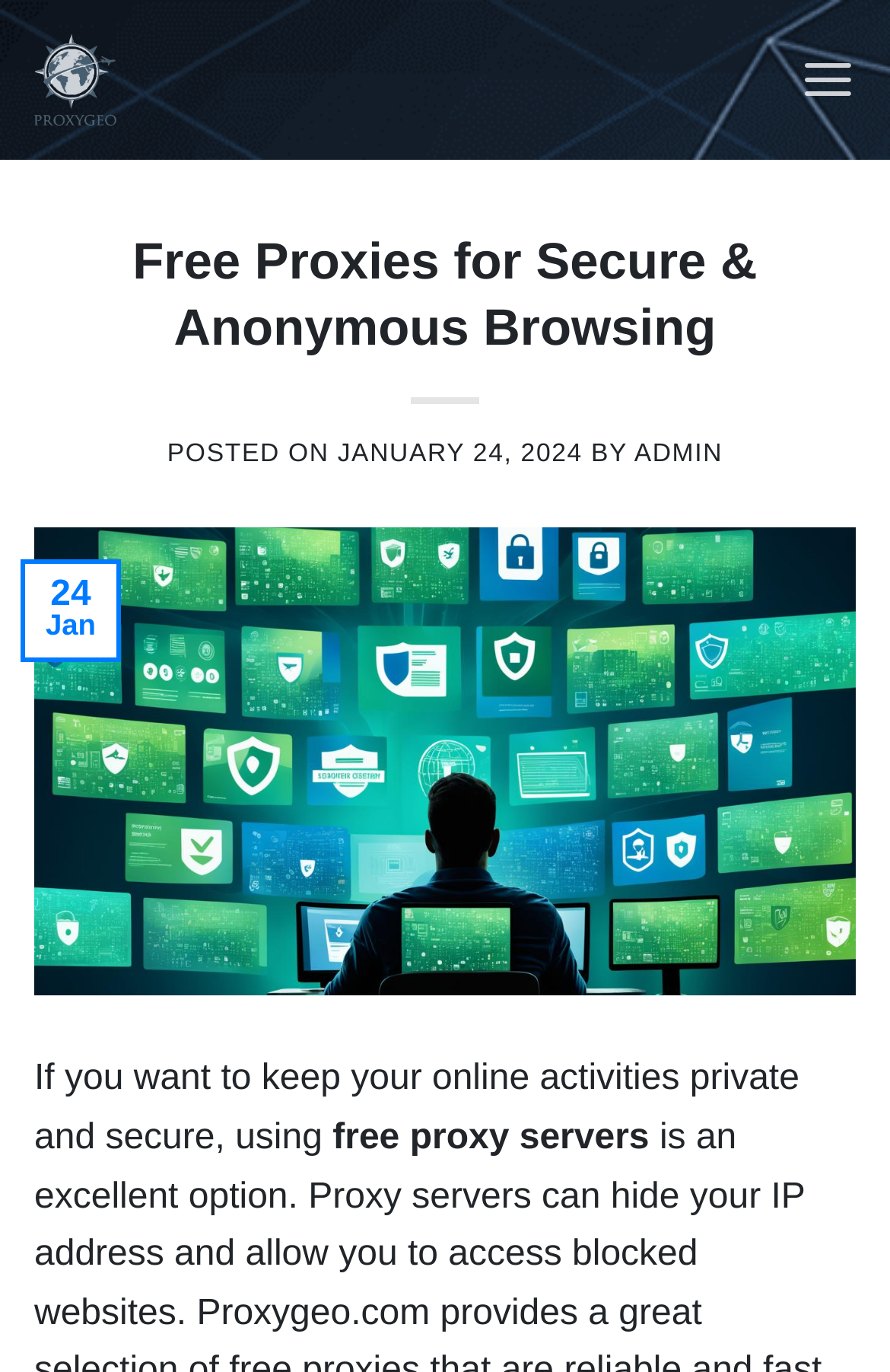Generate the title text from the webpage.

Free Proxies for Secure & Anonymous Browsing